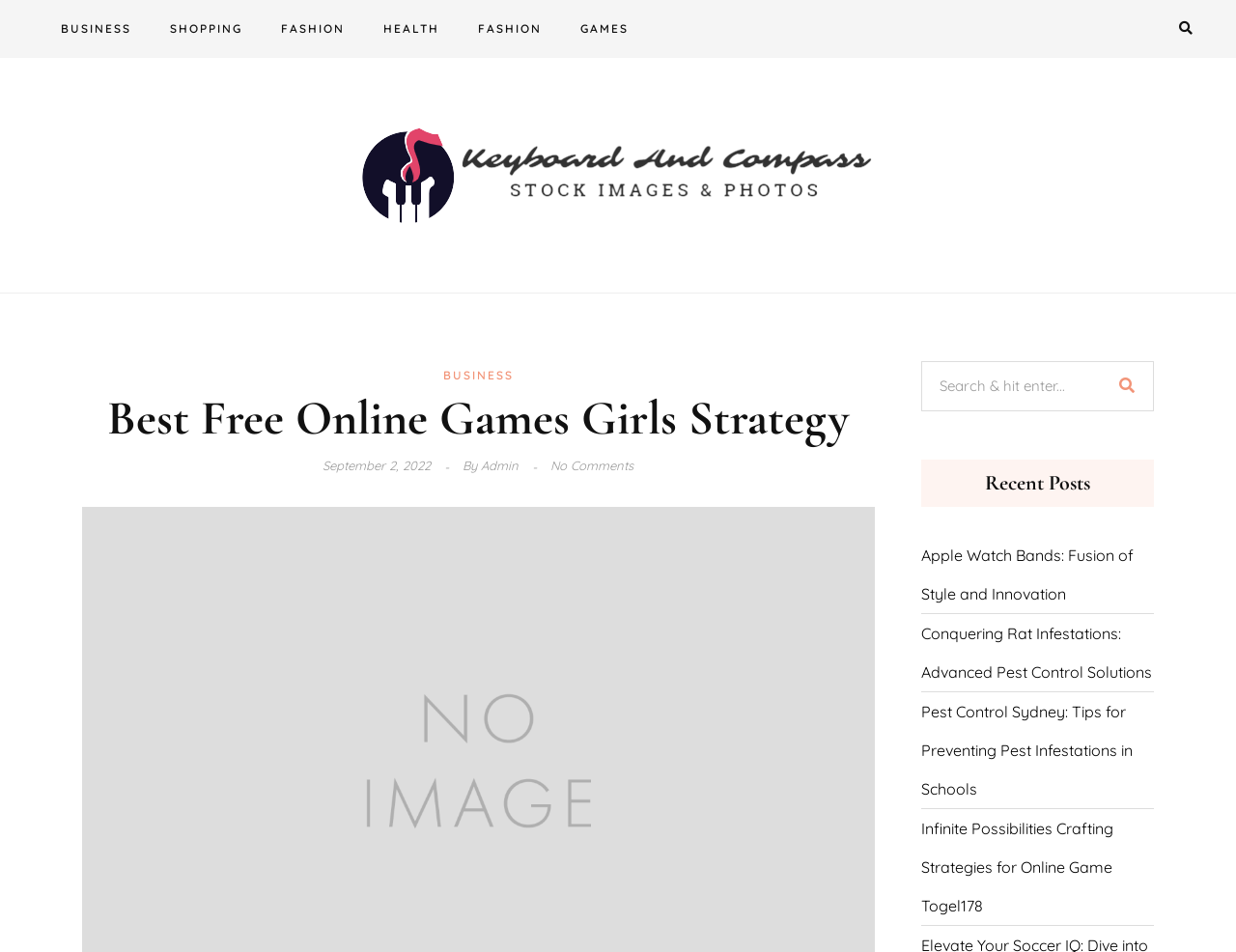Please identify the bounding box coordinates for the region that you need to click to follow this instruction: "Search for a keyword".

[0.745, 0.379, 0.934, 0.432]